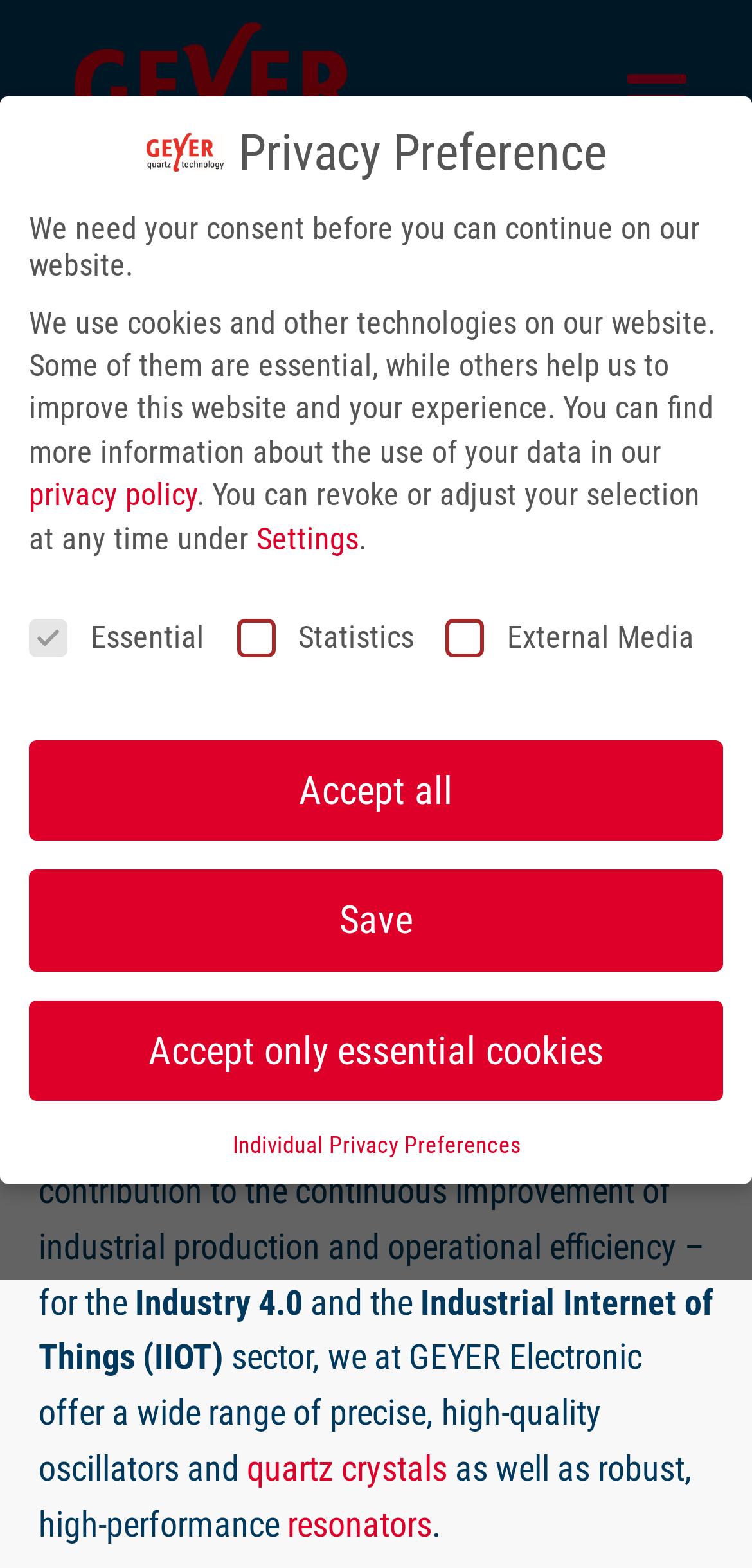Identify the bounding box coordinates of the region I need to click to complete this instruction: "Discover Dice Dreams APK".

None